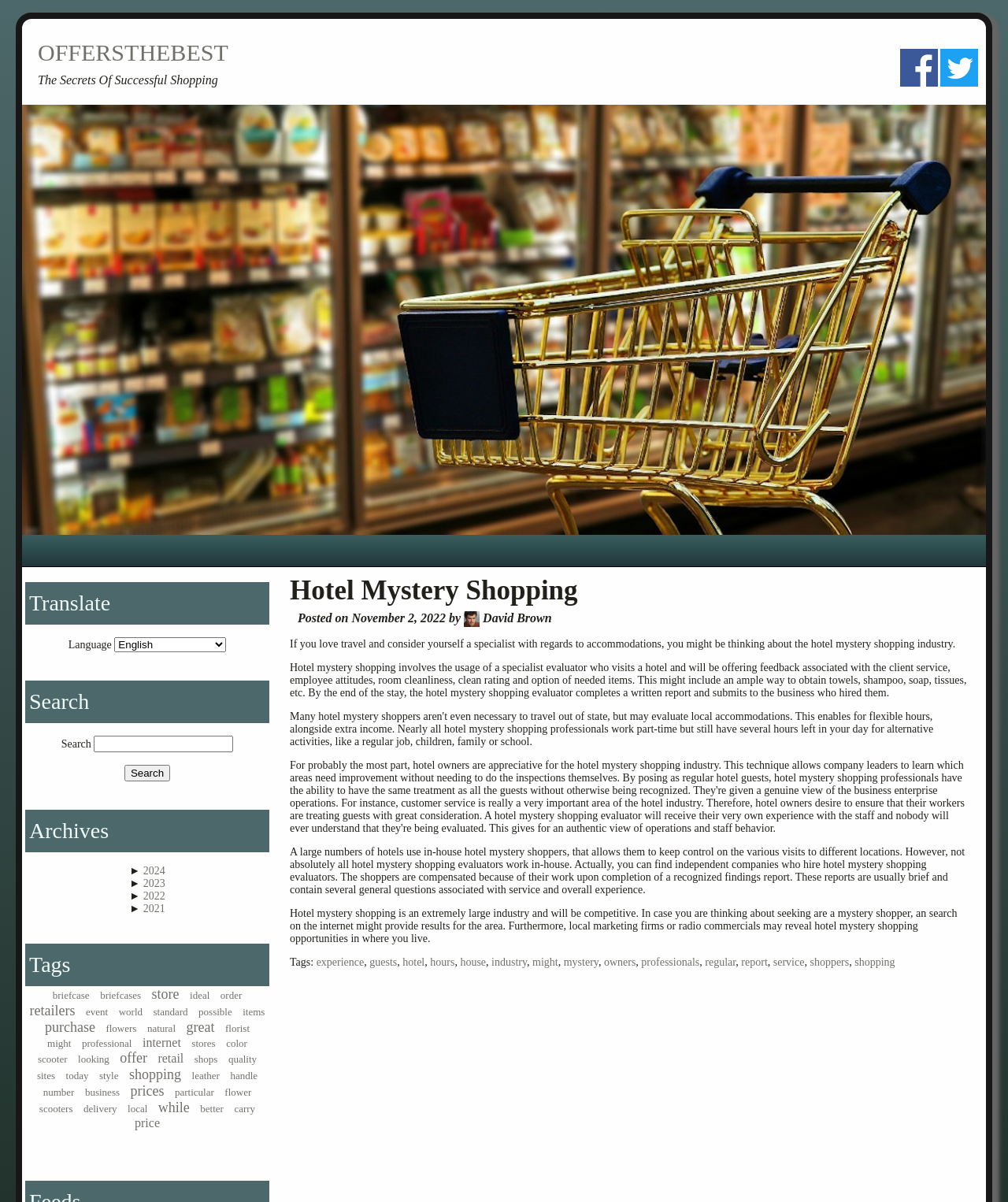Review the image closely and give a comprehensive answer to the question: How do hotel mystery shoppers get compensated?

The article states that hotel mystery shoppers are compensated for their work upon completion of a recognized findings report, which suggests that they receive payment after submitting their report.